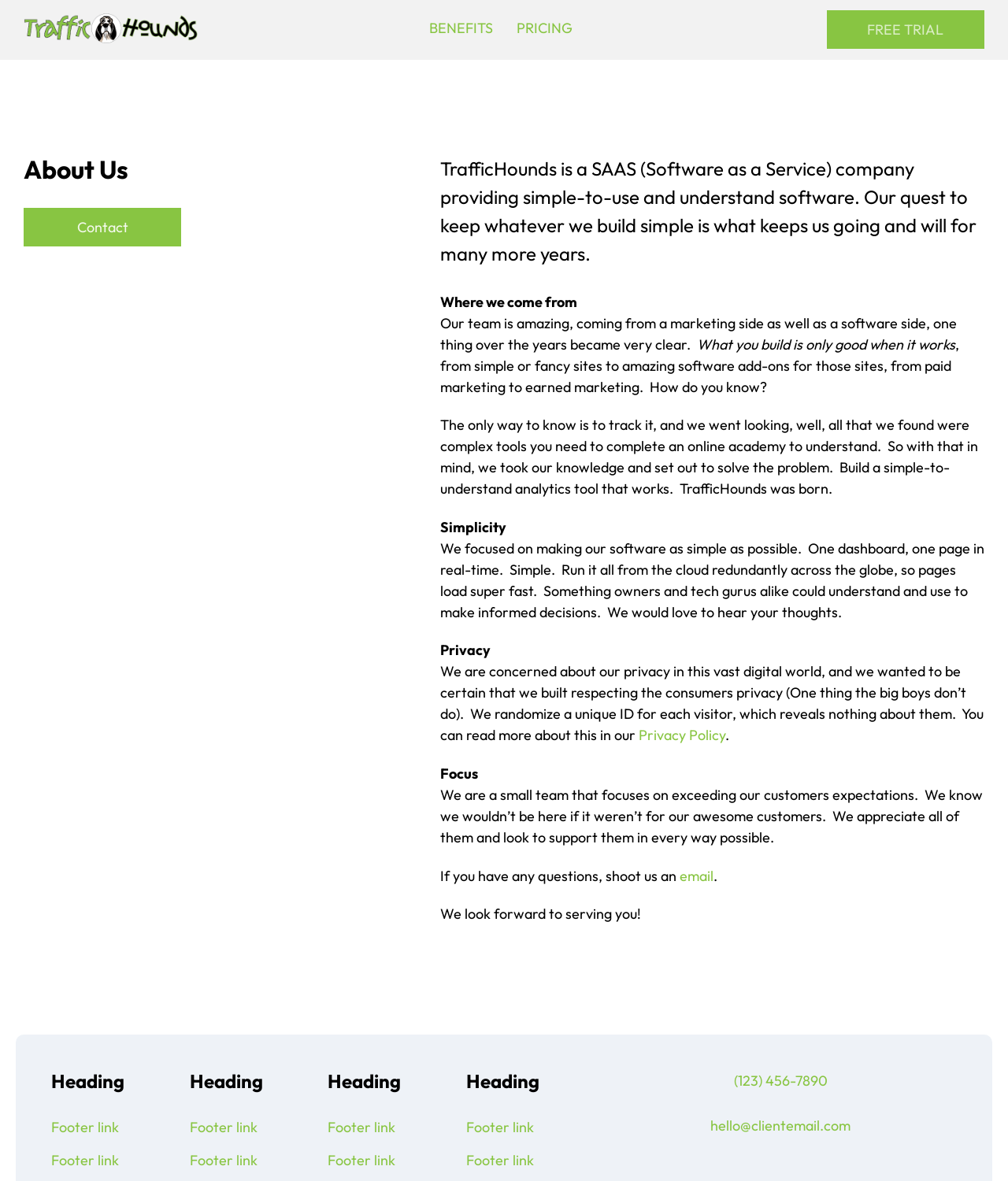Write an exhaustive caption that covers the webpage's main aspects.

The webpage is about TrafficHounds, a SAAS company providing simple-to-use software. At the top left, there is a TrafficHounds logo, which is an image linked to the company's main page. Next to the logo, there are three links: BENEFITS, PRICING, and FREE TRIAL, which are likely navigation links to other pages on the website.

Below the navigation links, there is a main section with a heading "About Us". Underneath the heading, there is a link to "Contact" and a paragraph of text describing the company's mission to keep things simple. The text explains that the company's team comes from a marketing and software background, and they aim to provide simple-to-understand analytics tools.

The page then divides into several sections, each with a heading and a block of text. The sections are titled "Where we come from", "What you build is only good when it works", "Simplicity", "Privacy", "Focus", and each section explains the company's approach to these aspects. The text is written in a conversational tone and explains the company's values and goals.

At the bottom of the page, there is a footer section with several links, including "Footer link" repeated several times, and two contact links: a phone number and an email address. The footer section is divided into four columns, each with a heading and a set of links.